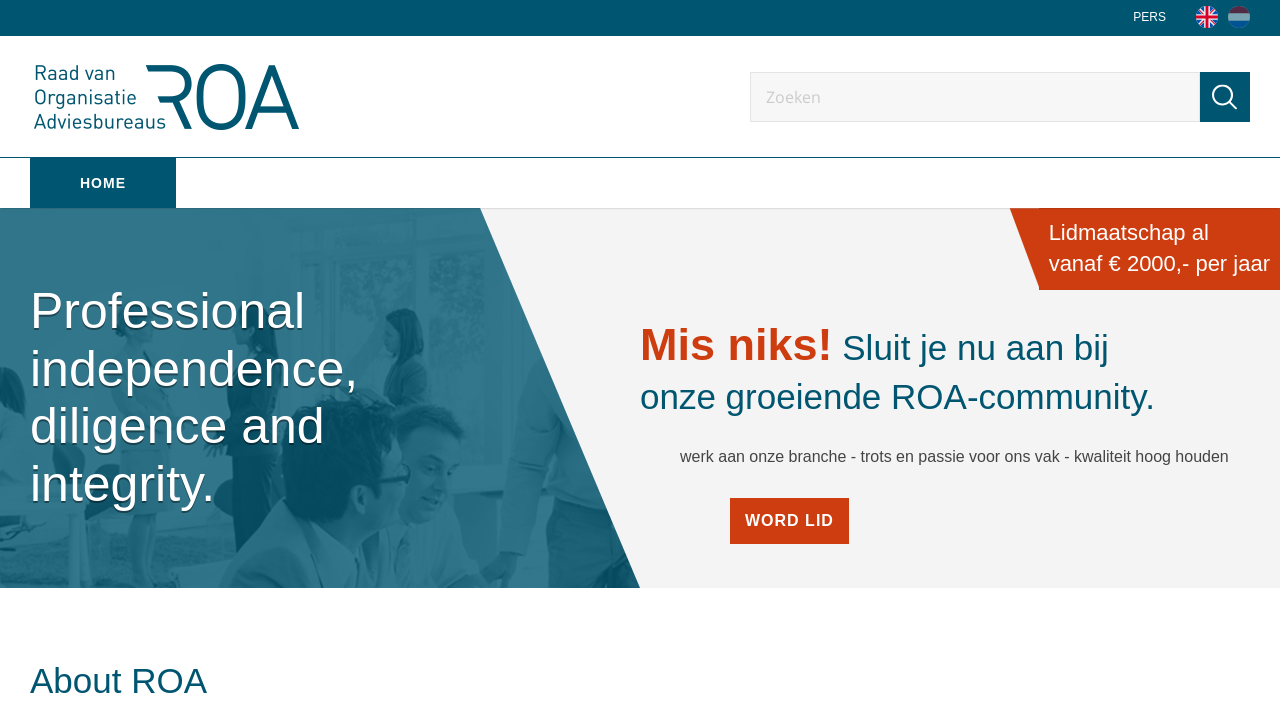Using the element description title="Home", predict the bounding box coordinates for the UI element. Provide the coordinates in (top-left x, top-left y, bottom-right x, bottom-right y) format with values ranging from 0 to 1.

[0.023, 0.085, 0.236, 0.185]